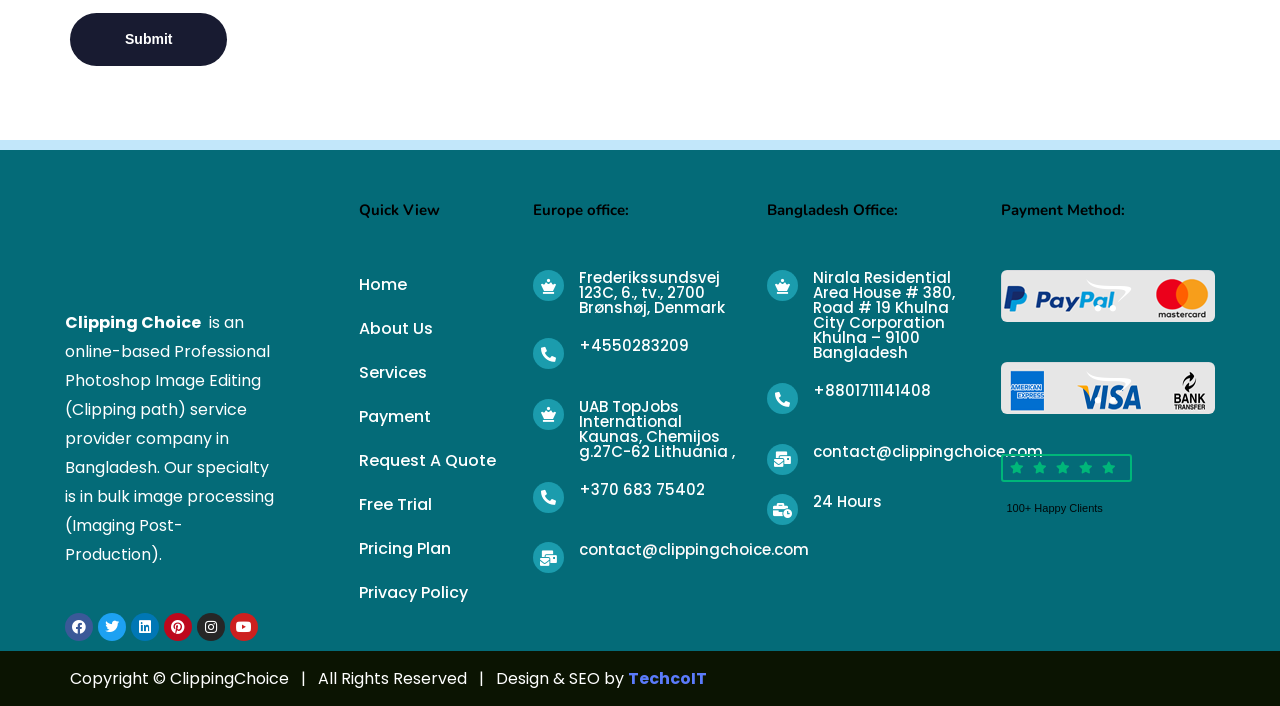Please locate the bounding box coordinates of the element's region that needs to be clicked to follow the instruction: "Visit the Facebook page". The bounding box coordinates should be provided as four float numbers between 0 and 1, i.e., [left, top, right, bottom].

[0.051, 0.868, 0.073, 0.908]